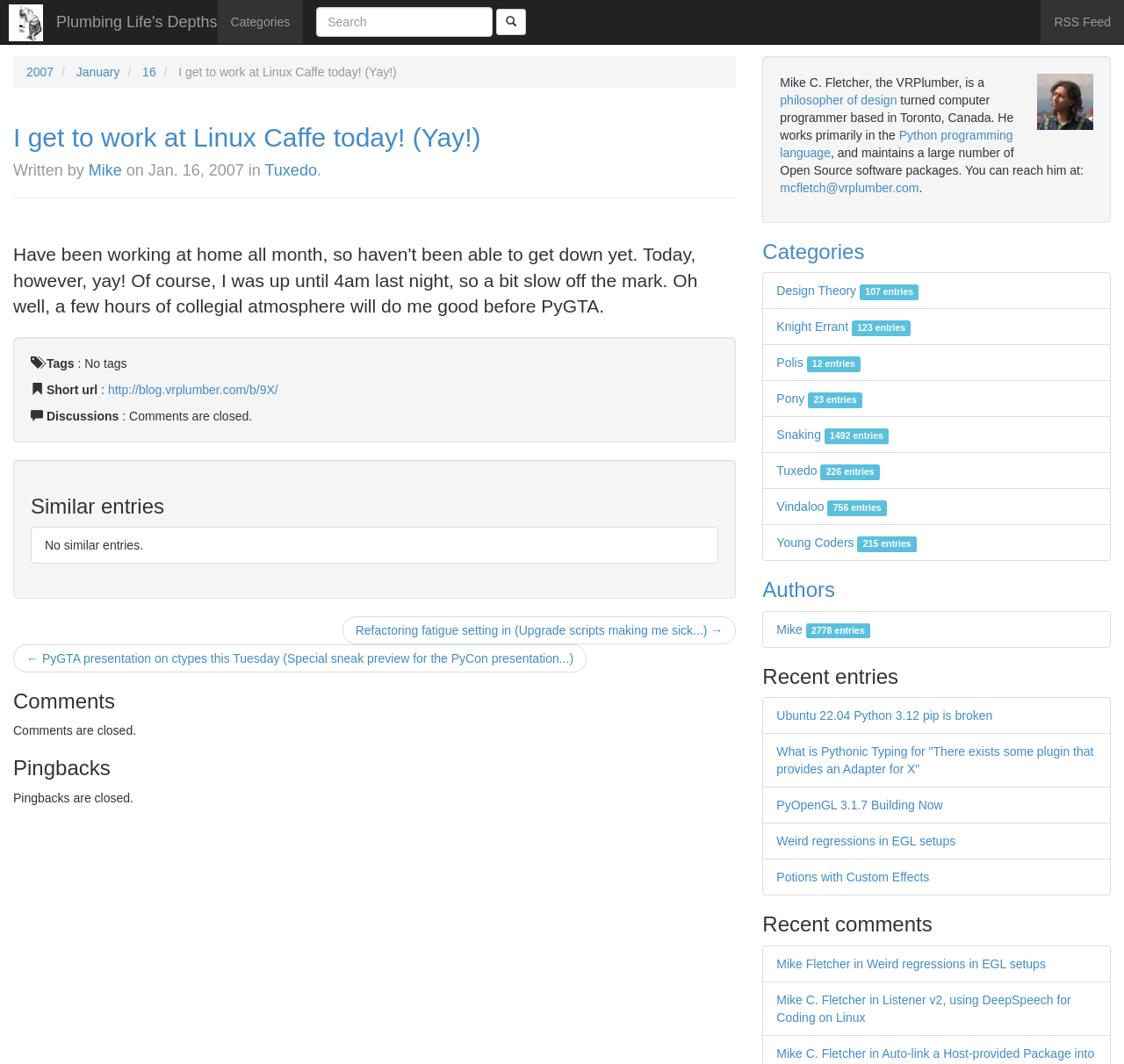Identify the bounding box coordinates for the UI element described as follows: Black Lives Matter. Use the format (top-left x, top-left y, bottom-right x, bottom-right y) and ensure all values are floating point numbers between 0 and 1.

None